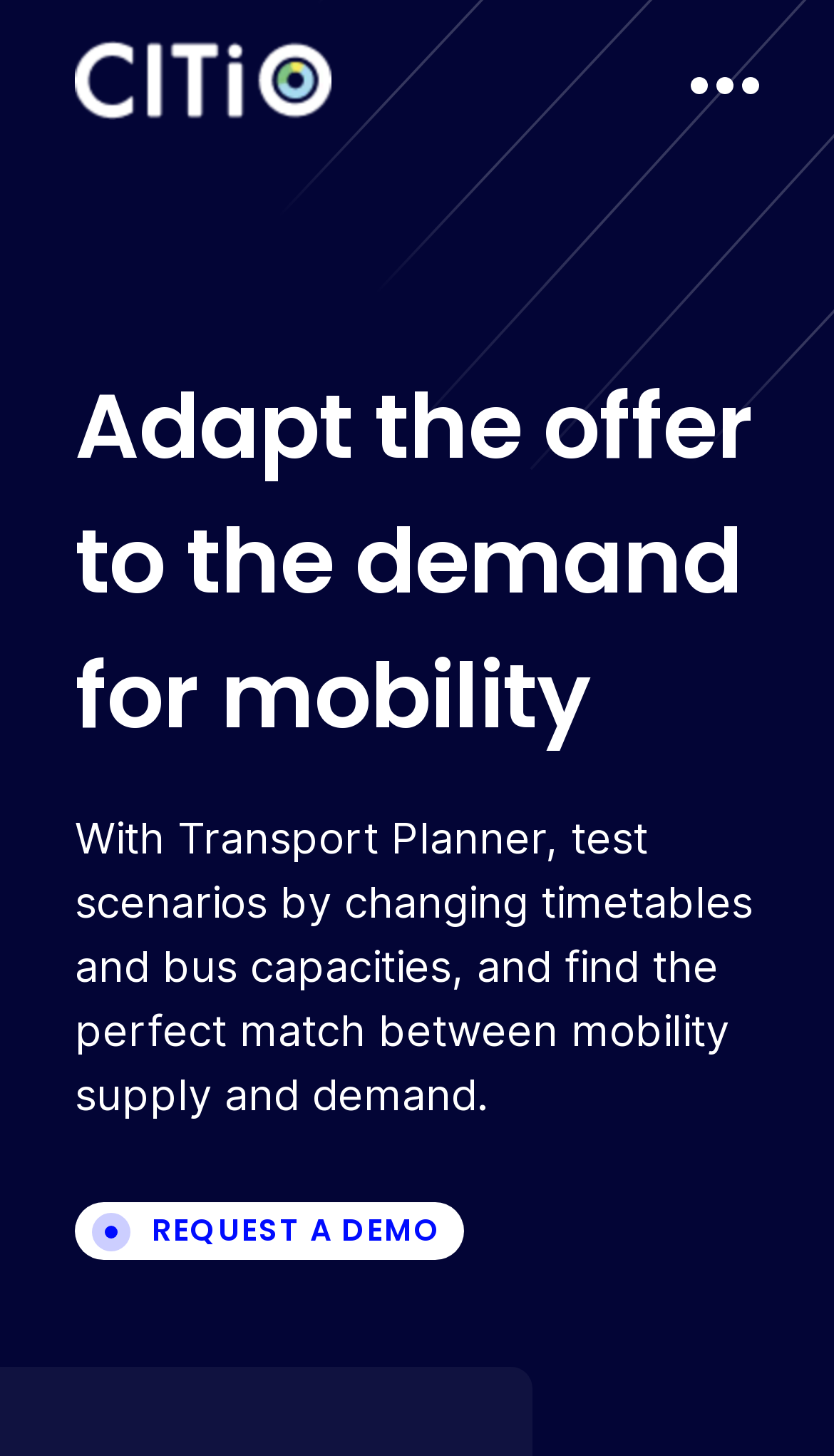Find the bounding box coordinates for the HTML element described as: "REQUEST A DEMO". The coordinates should consist of four float values between 0 and 1, i.e., [left, top, right, bottom].

[0.09, 0.826, 0.556, 0.865]